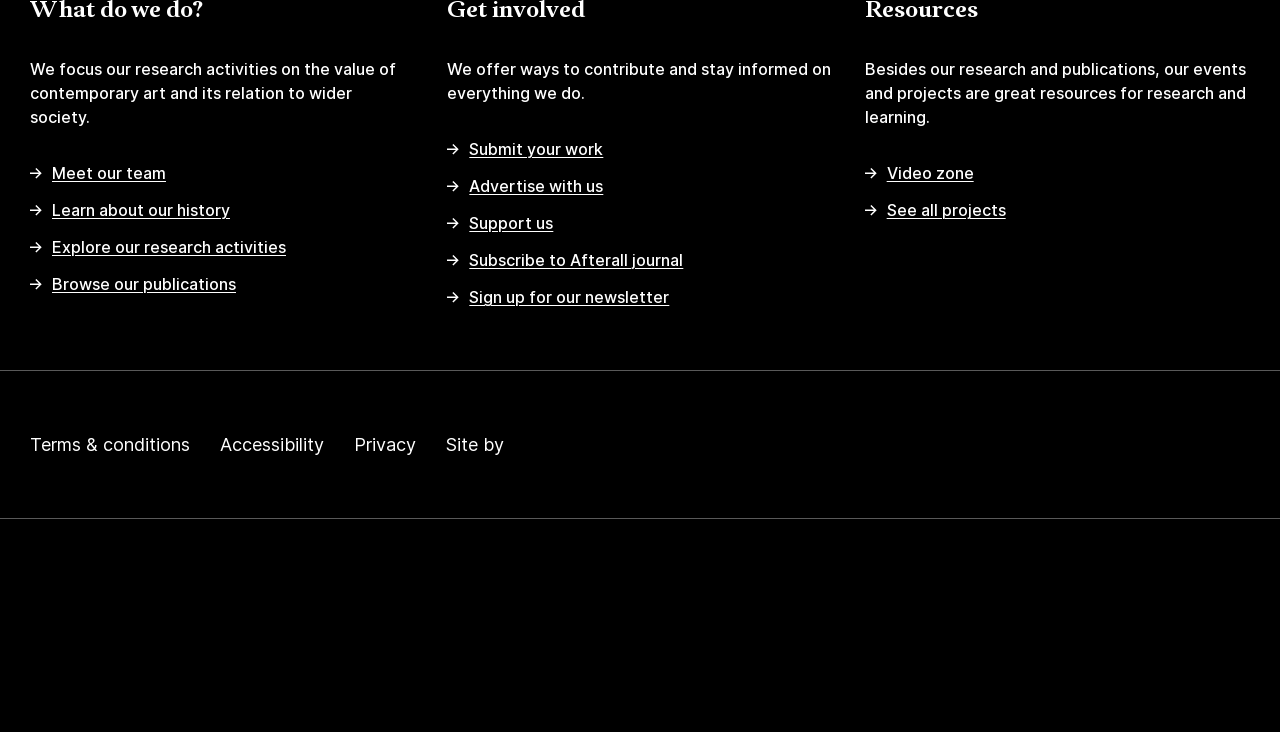Locate the bounding box coordinates of the element you need to click to accomplish the task described by this instruction: "Explore our research activities".

[0.023, 0.322, 0.223, 0.354]